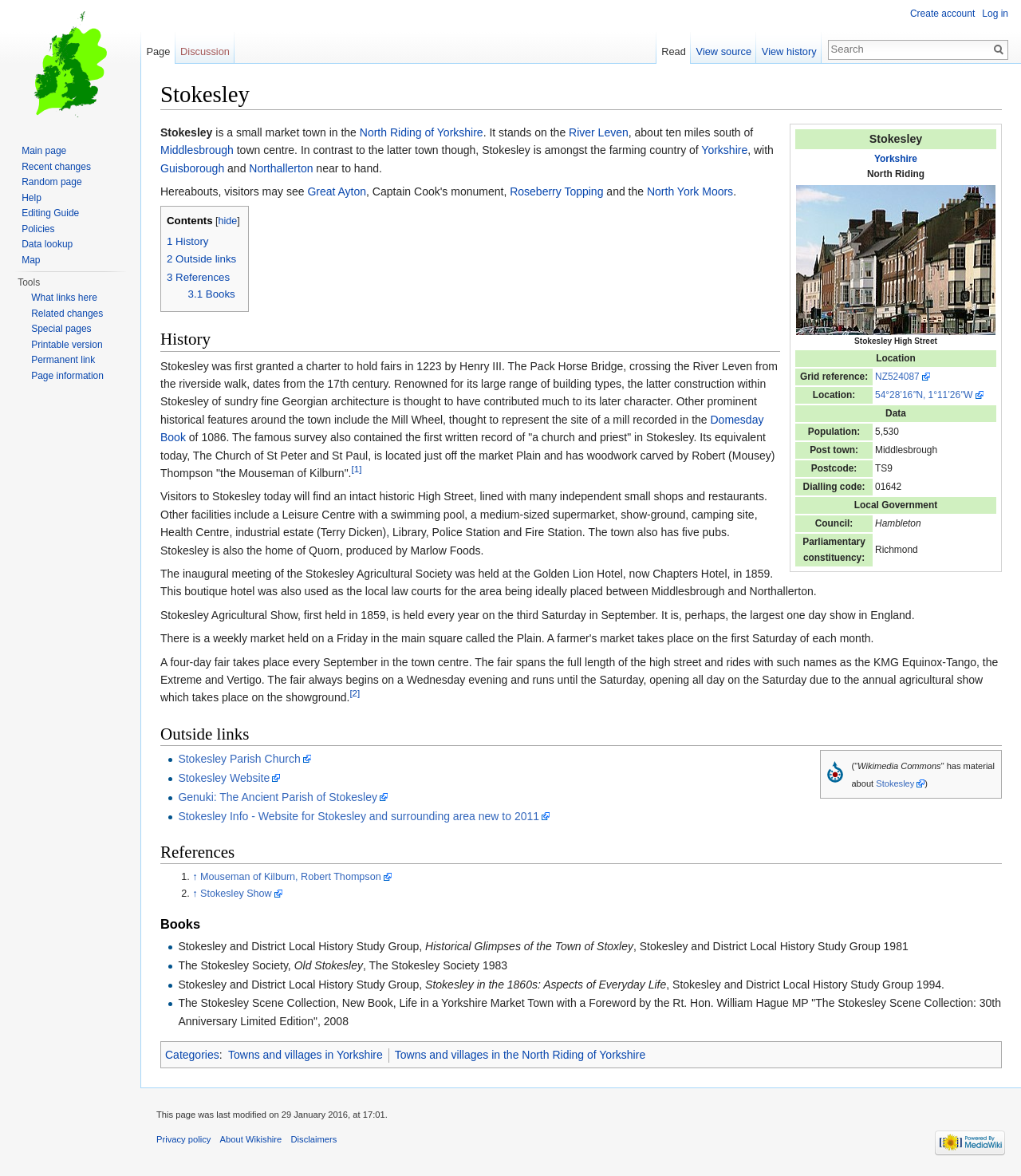Based on the image, please elaborate on the answer to the following question:
What is the name of the town described on this webpage?

The webpage has a heading 'Stokesley' at the top, and the text below it describes the town, its location, and its features.